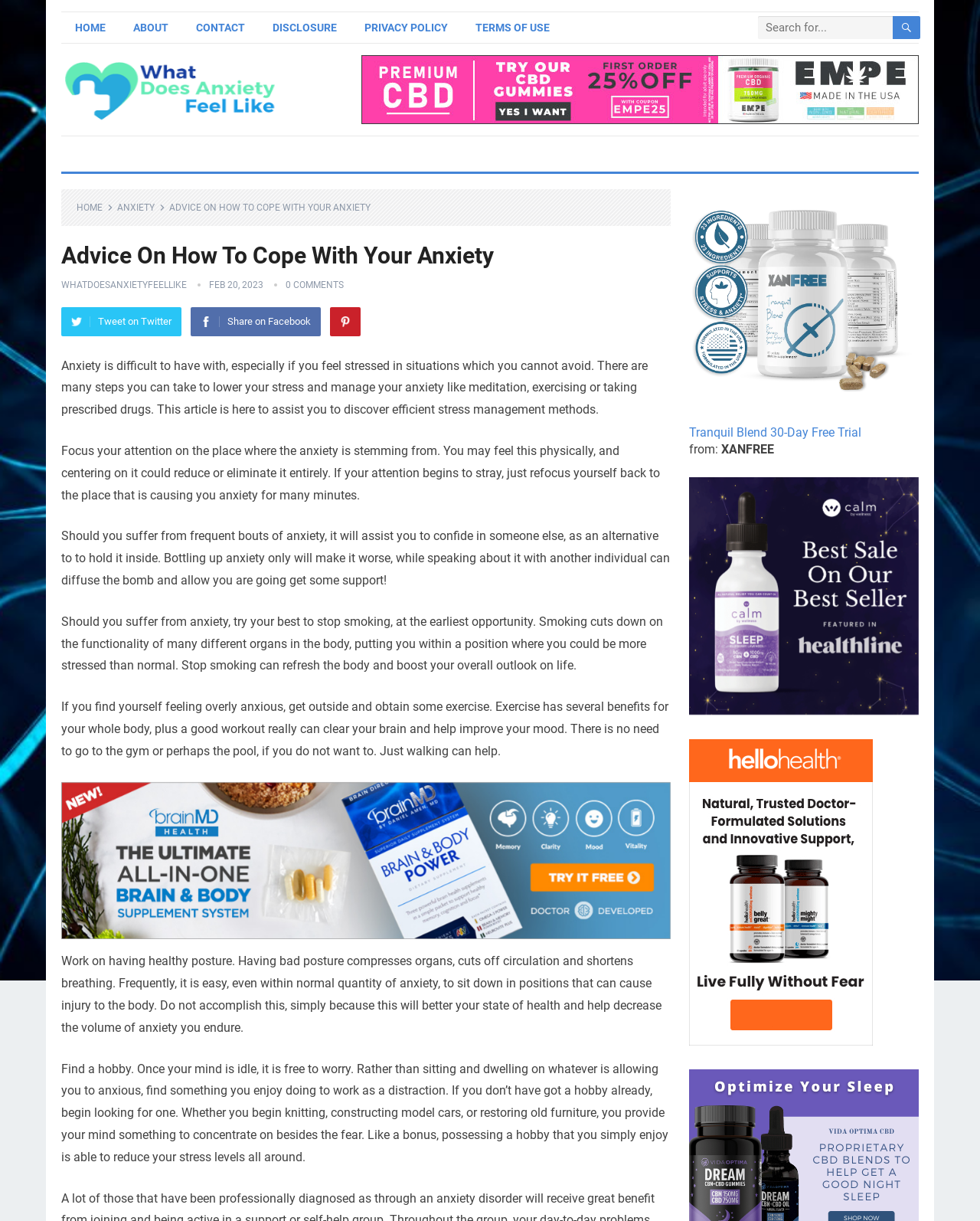What is the recommended action for people who suffer from frequent bouts of anxiety?
Please respond to the question with as much detail as possible.

The webpage suggests that people who suffer from frequent bouts of anxiety should confide in someone else, rather than bottling it up inside, as it can help diffuse the anxiety and provide support.